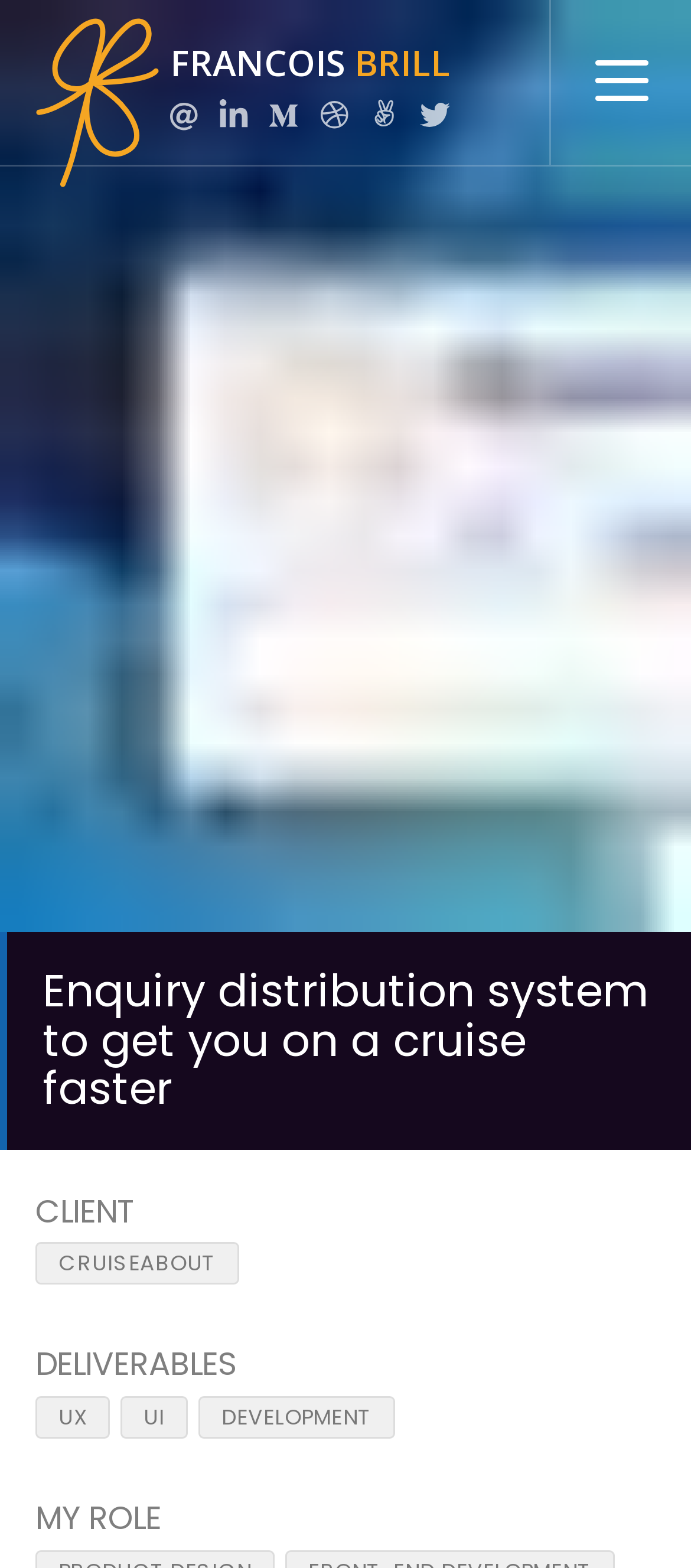Pinpoint the bounding box coordinates of the clickable area necessary to execute the following instruction: "Click on Francois Brill's email link". The coordinates should be given as four float numbers between 0 and 1, namely [left, top, right, bottom].

[0.231, 0.055, 0.303, 0.094]